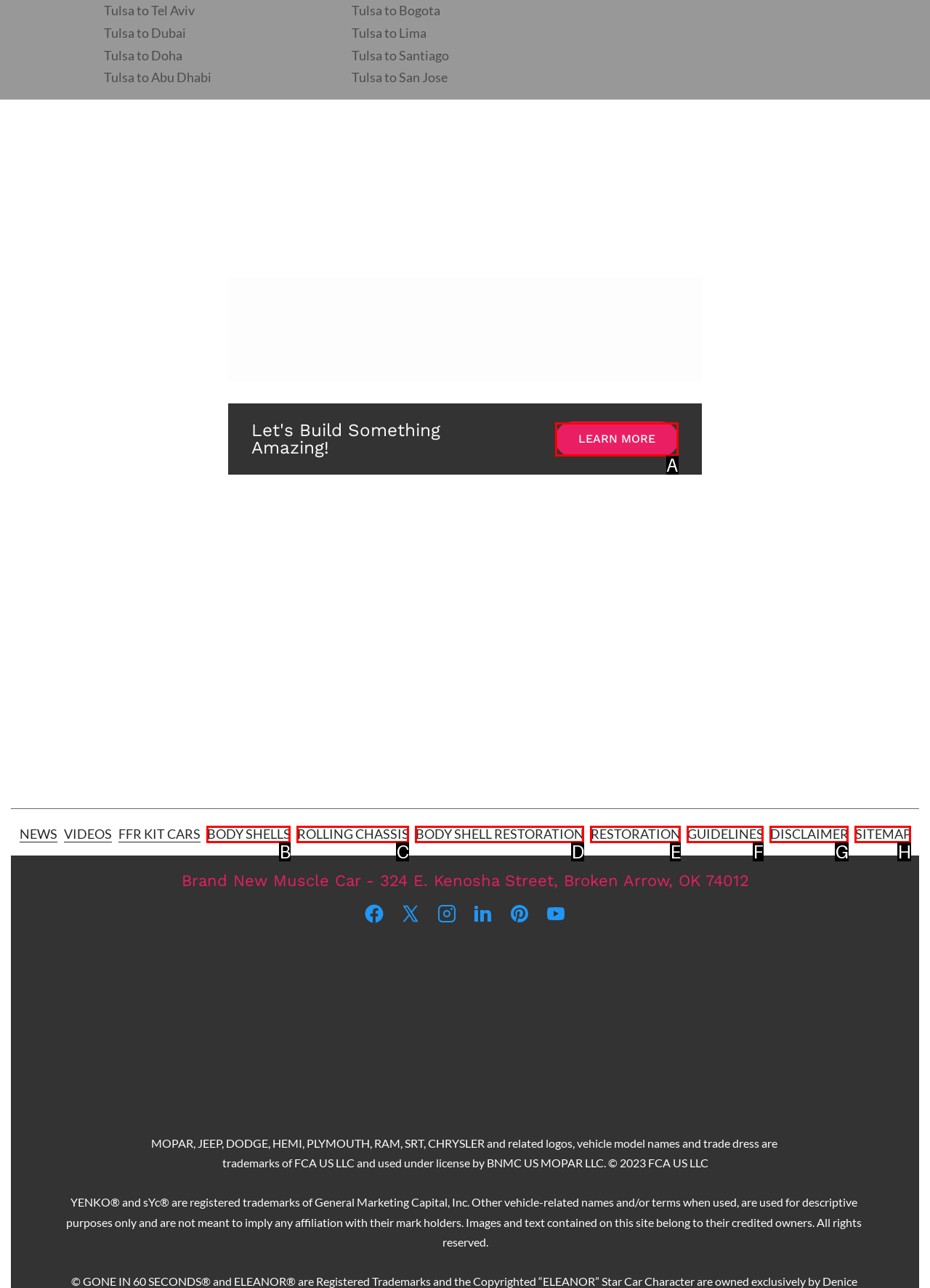Select the appropriate HTML element that needs to be clicked to execute the following task: Click on LEARN MORE. Respond with the letter of the option.

A